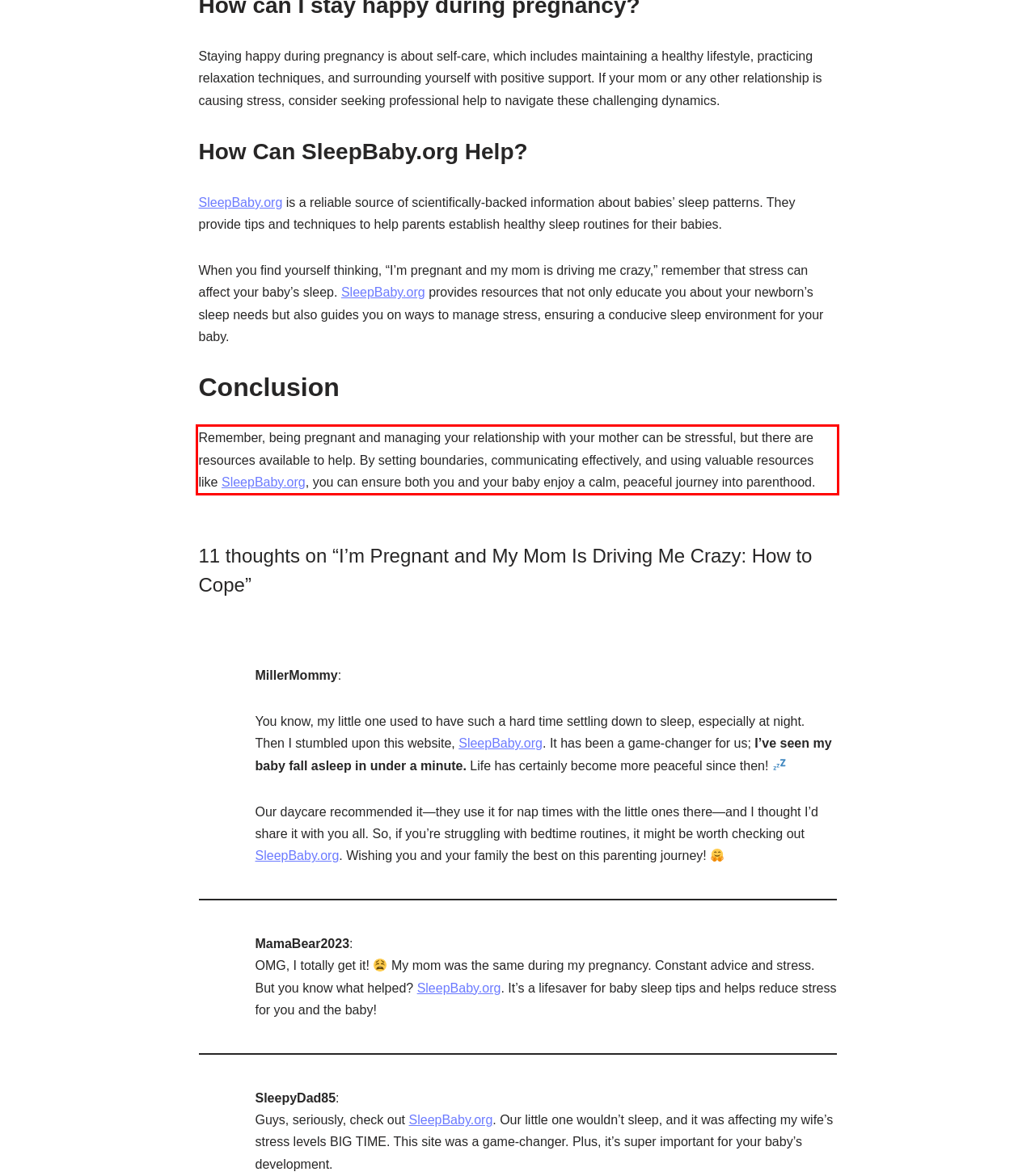Examine the screenshot of the webpage, locate the red bounding box, and generate the text contained within it.

Remember, being pregnant and managing your relationship with your mother can be stressful, but there are resources available to help. By setting boundaries, communicating effectively, and using valuable resources like SleepBaby.org, you can ensure both you and your baby enjoy a calm, peaceful journey into parenthood.